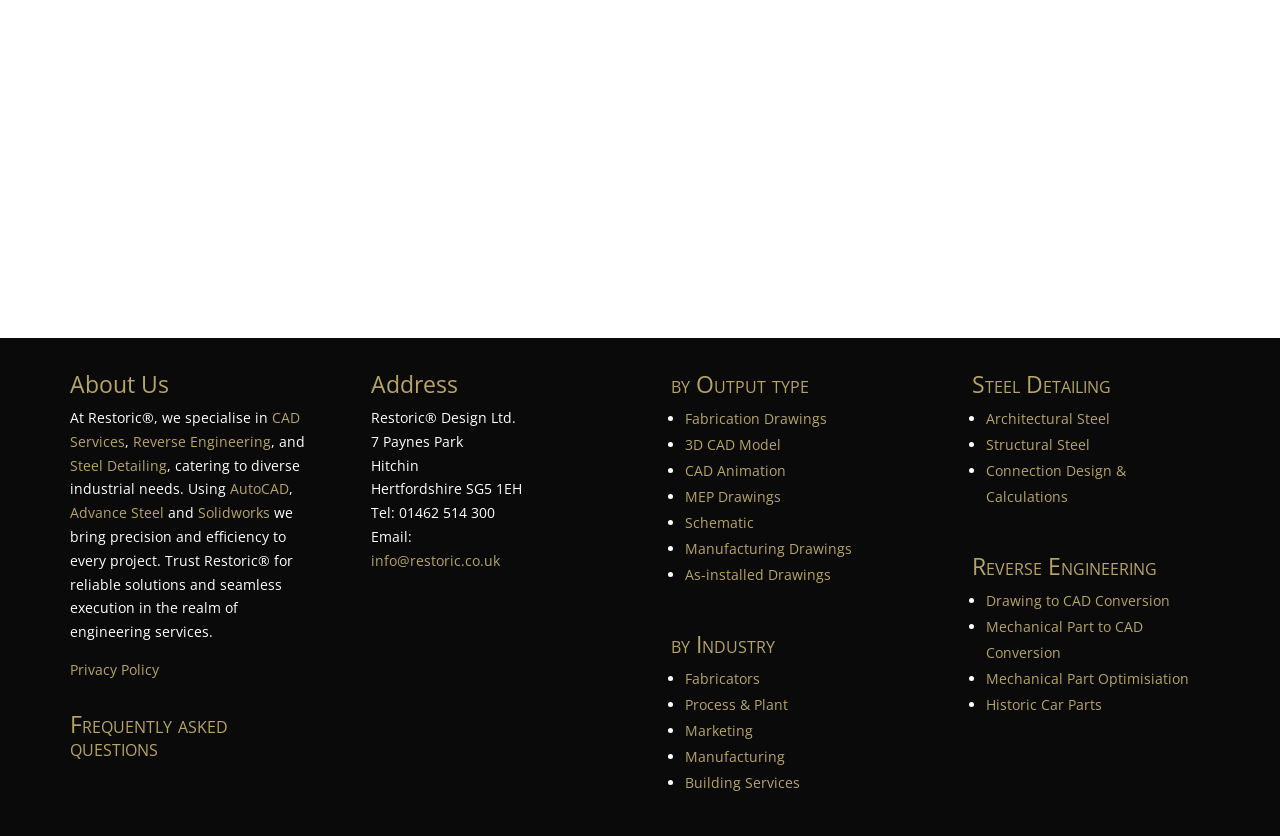What is the topic of the article?
Deliver a detailed and extensive answer to the question.

The topic of the article can be determined by looking at the heading 'How to check fabrication drawings' which is located at the top of the article section.